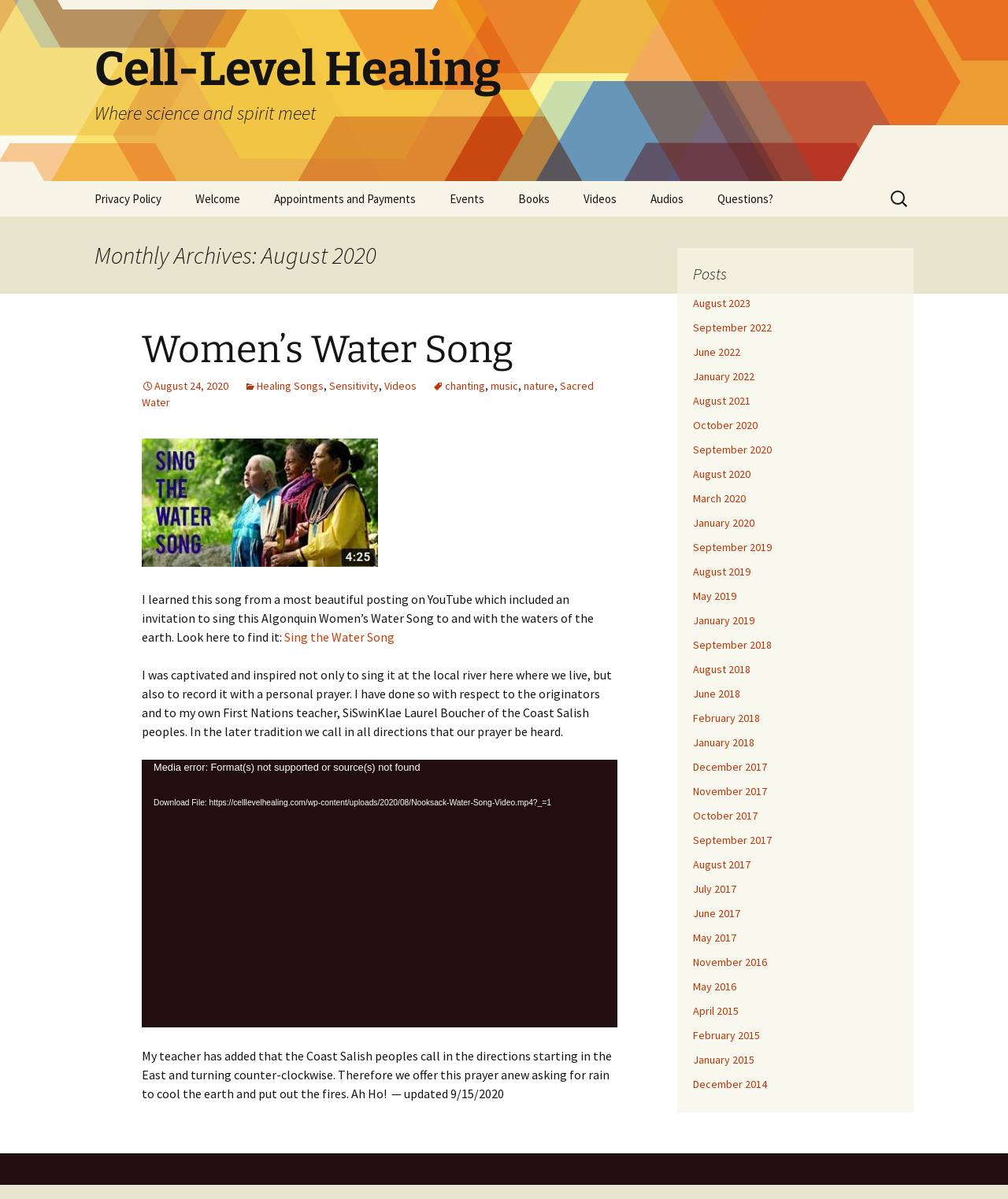Please find the bounding box coordinates of the element that you should click to achieve the following instruction: "Click on the 'Women’s Water Song' link". The coordinates should be presented as four float numbers between 0 and 1: [left, top, right, bottom].

[0.141, 0.272, 0.509, 0.311]